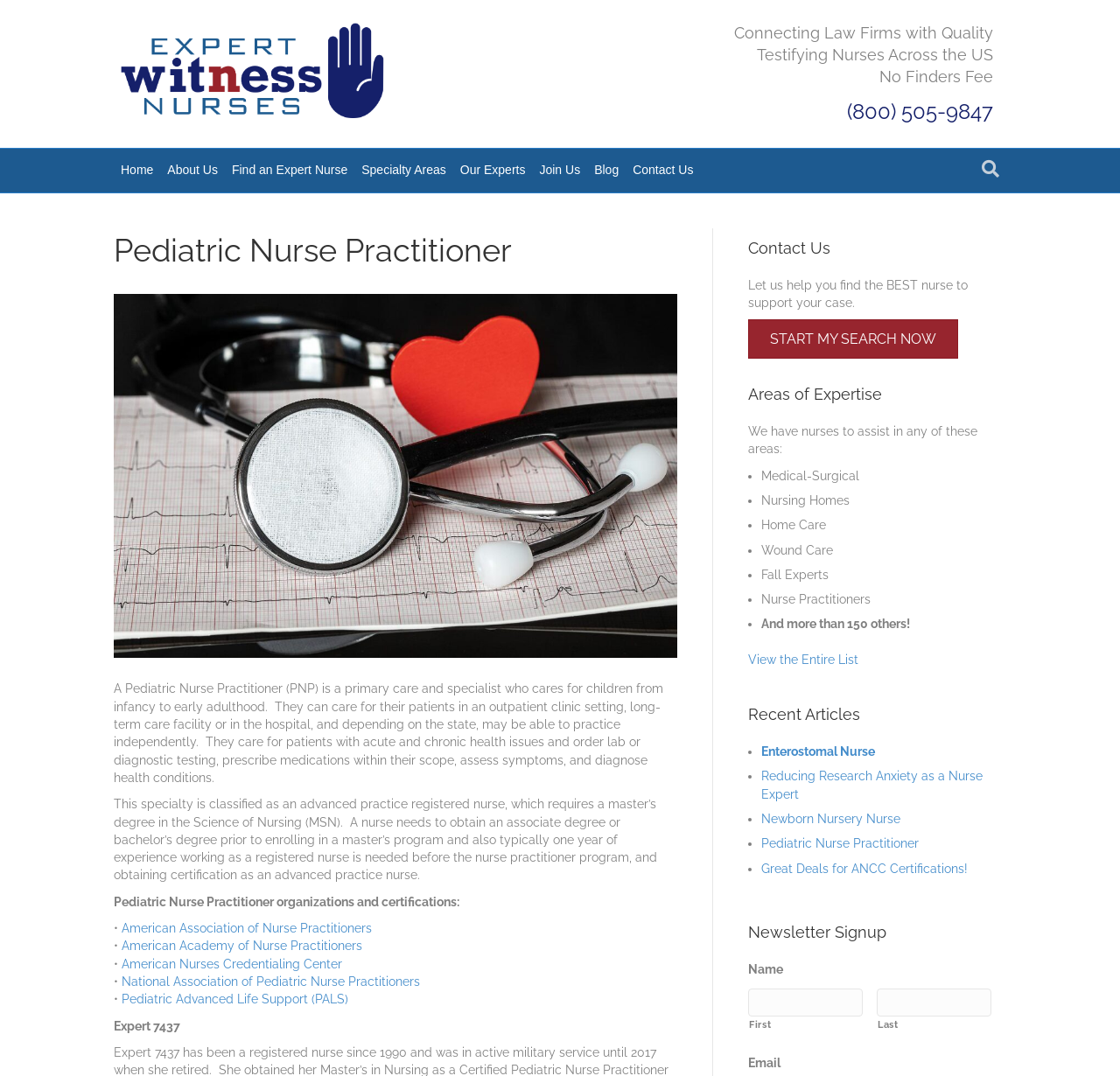What is a Pediatric Nurse Practitioner?
Using the visual information from the image, give a one-word or short-phrase answer.

Primary care and specialist